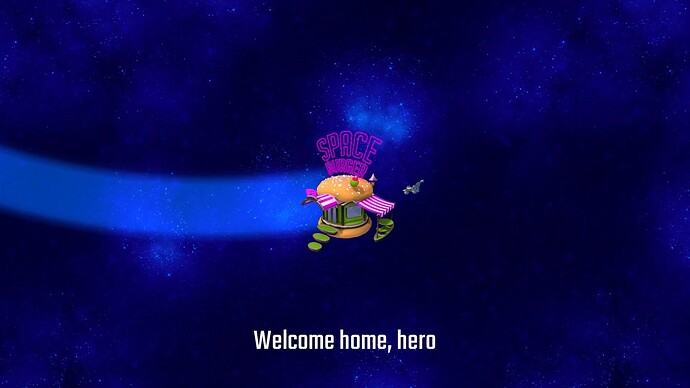What is written beneath the burger?
Look at the image and answer with only one word or phrase.

Welcome home, hero